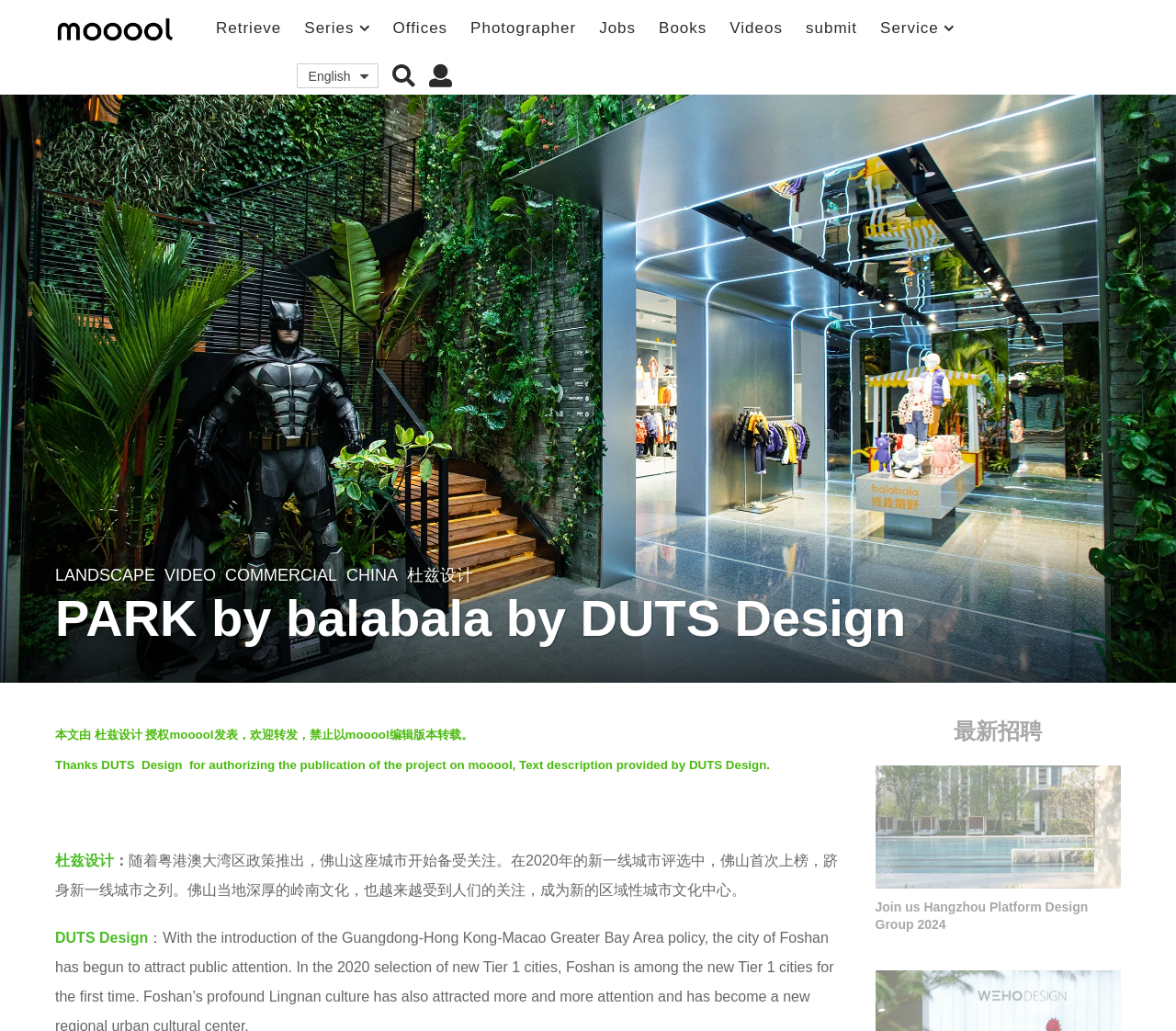Please provide a comprehensive response to the question based on the details in the image: What is the job position mentioned in the recruitment section?

I found the answer by looking at the link 'Join us Hangzhou Platform Design Group 2024' in the recruitment section.